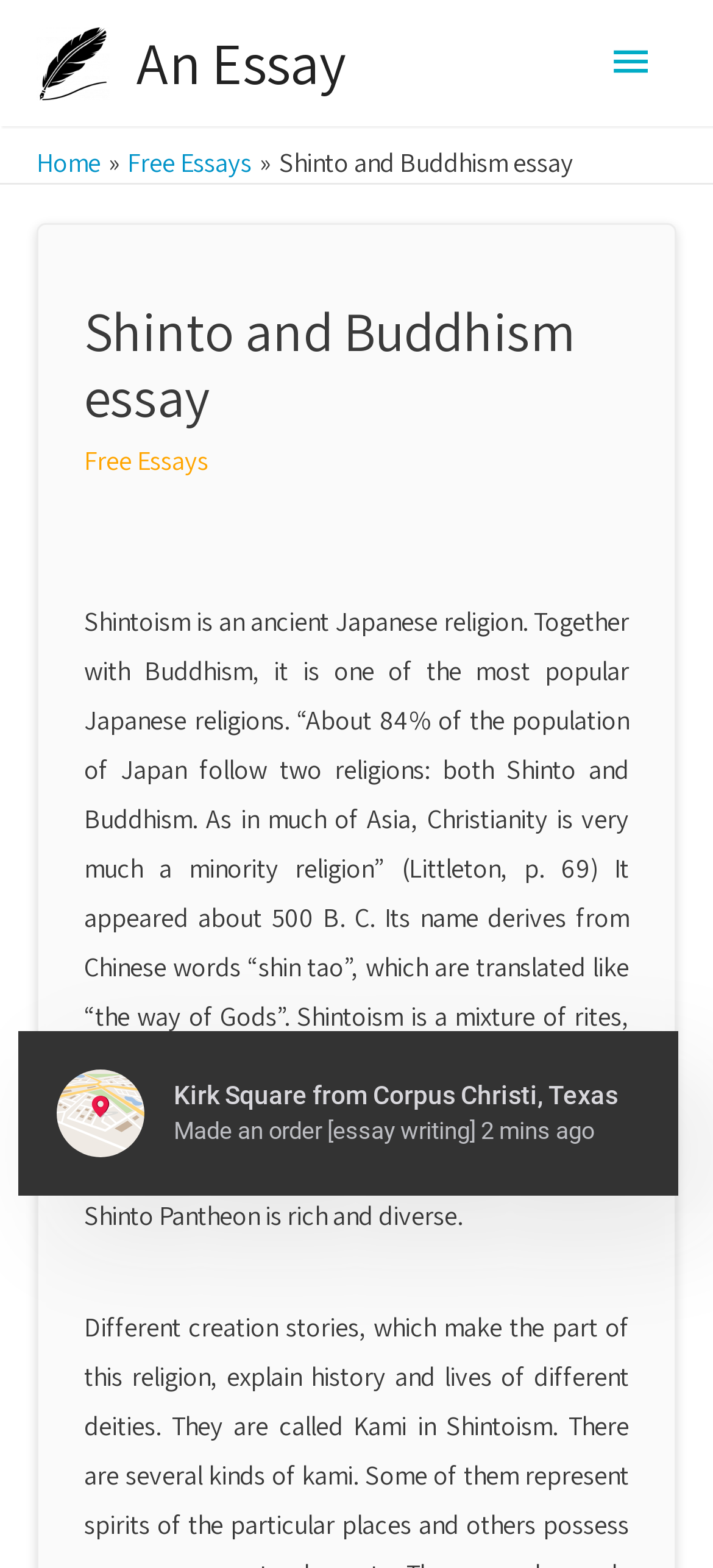Respond to the following question with a brief word or phrase:
What is the estimated time of Shintoism's appearance?

500 B.C.